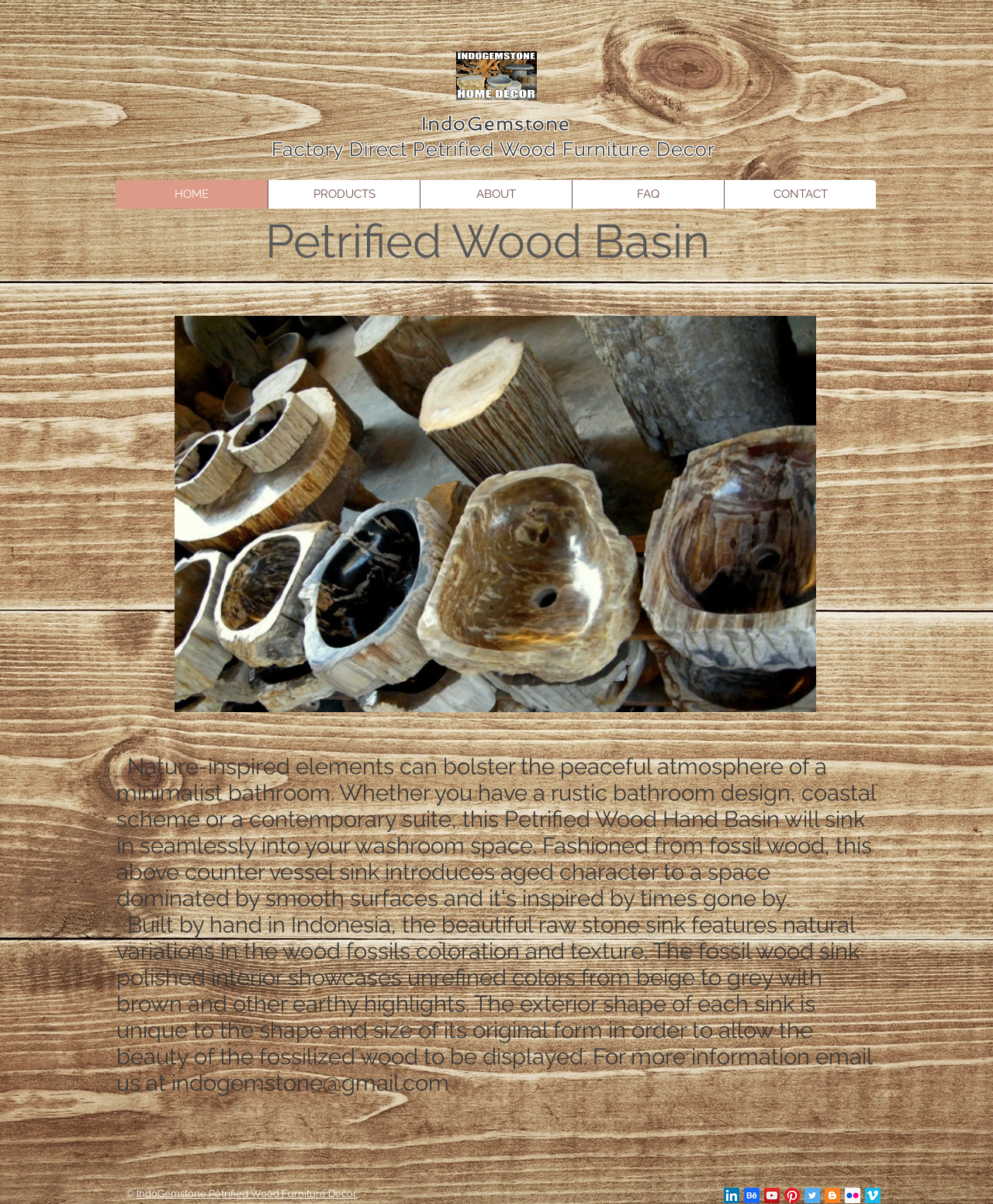How can I contact the company for more information?
Answer the question with a single word or phrase by looking at the picture.

Email indogemstone@gmail.com